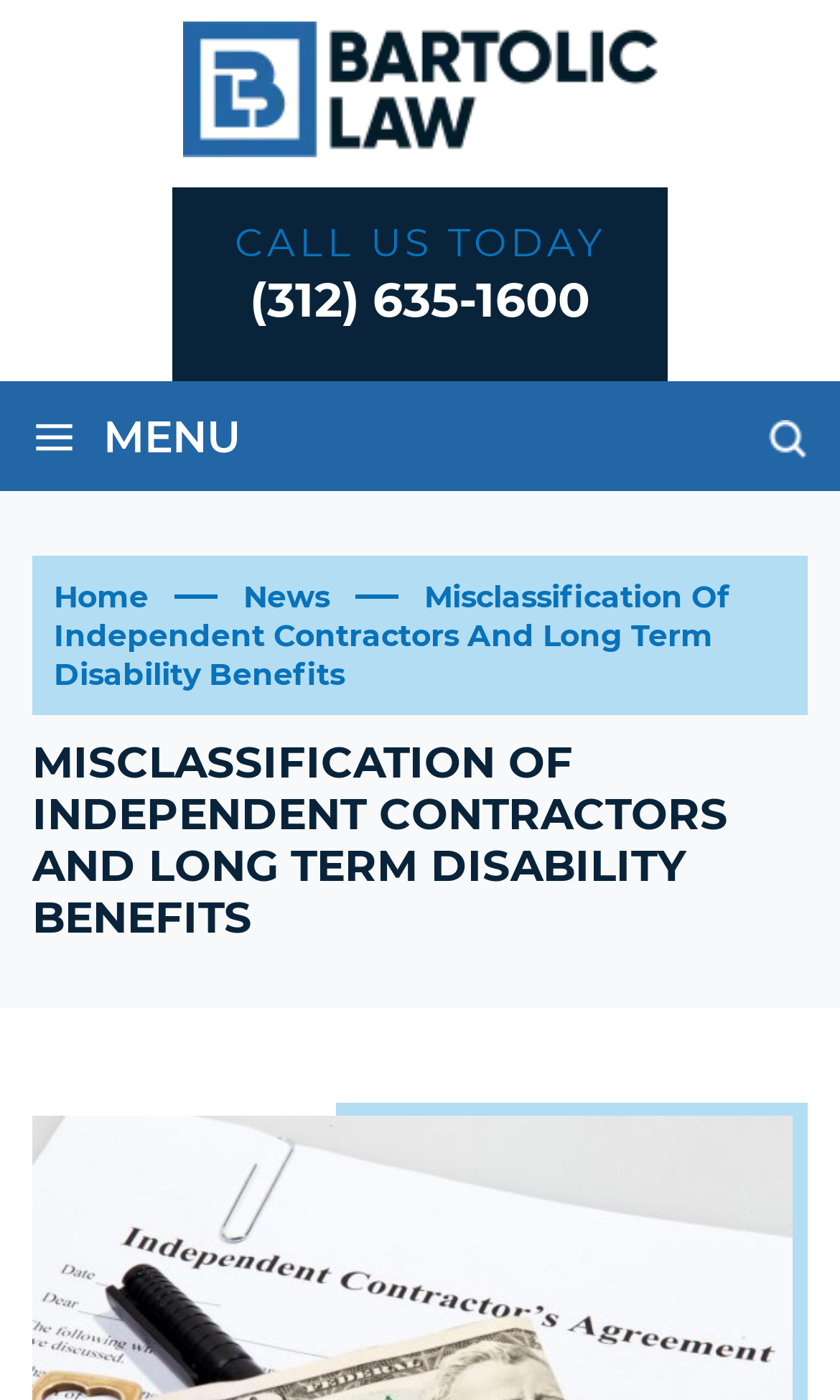Given the description "News", provide the bounding box coordinates of the corresponding UI element.

[0.29, 0.412, 0.392, 0.44]